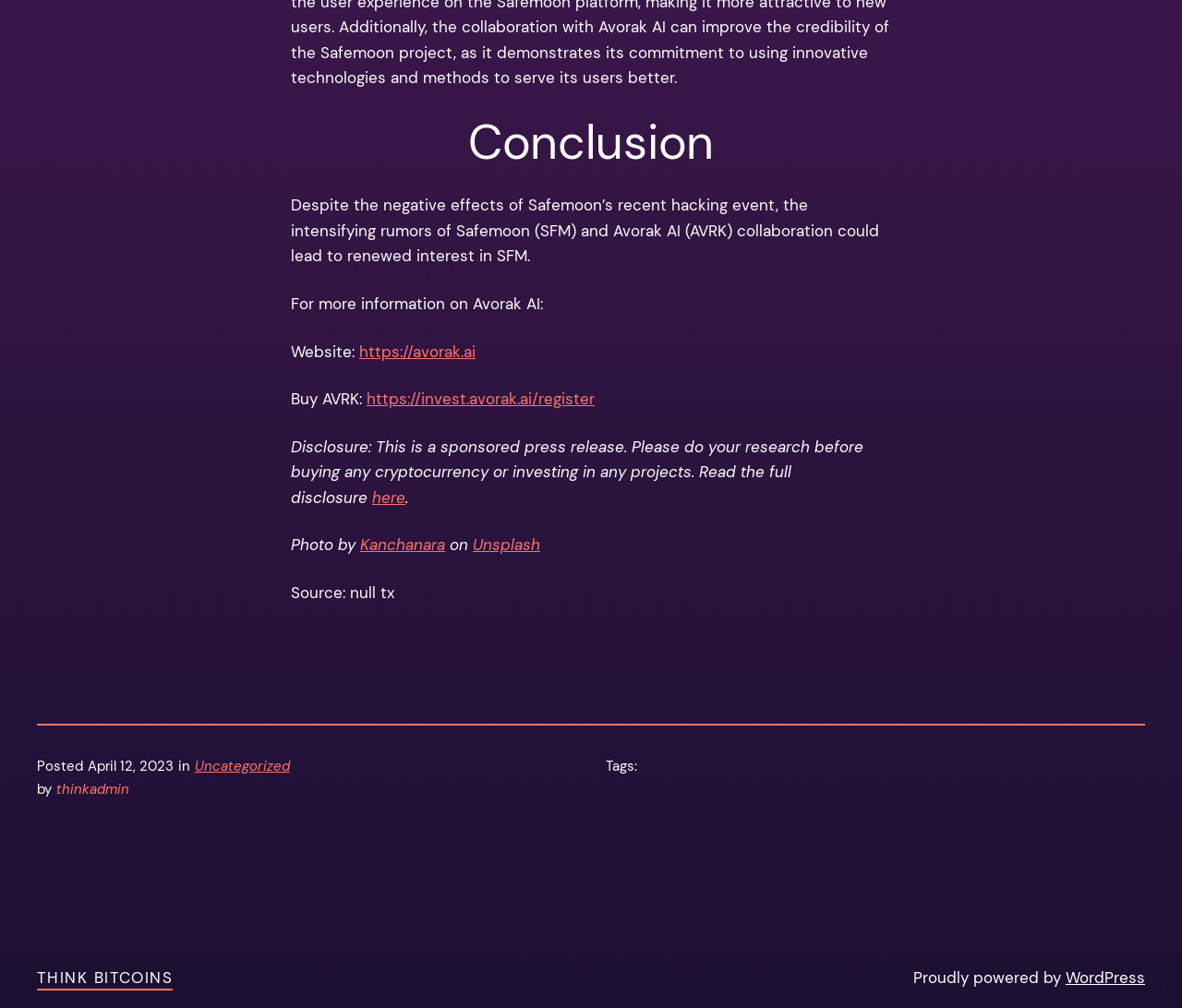Find the bounding box coordinates for the element that must be clicked to complete the instruction: "Go to the THINK BITCOINS page". The coordinates should be four float numbers between 0 and 1, indicated as [left, top, right, bottom].

[0.031, 0.959, 0.146, 0.979]